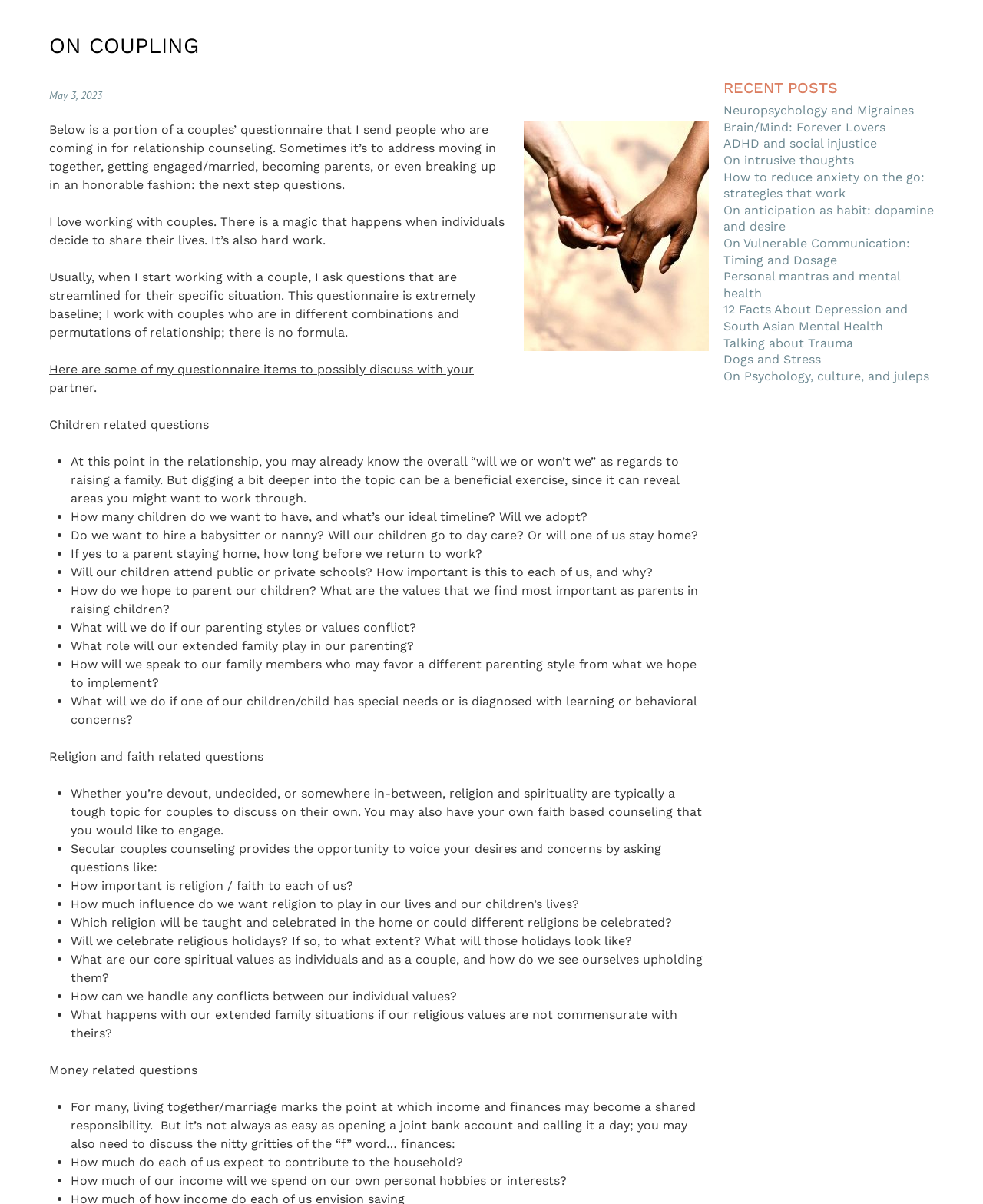Determine the bounding box coordinates for the HTML element mentioned in the following description: "Dogs and Stress". The coordinates should be a list of four floats ranging from 0 to 1, represented as [left, top, right, bottom].

[0.736, 0.292, 0.835, 0.305]